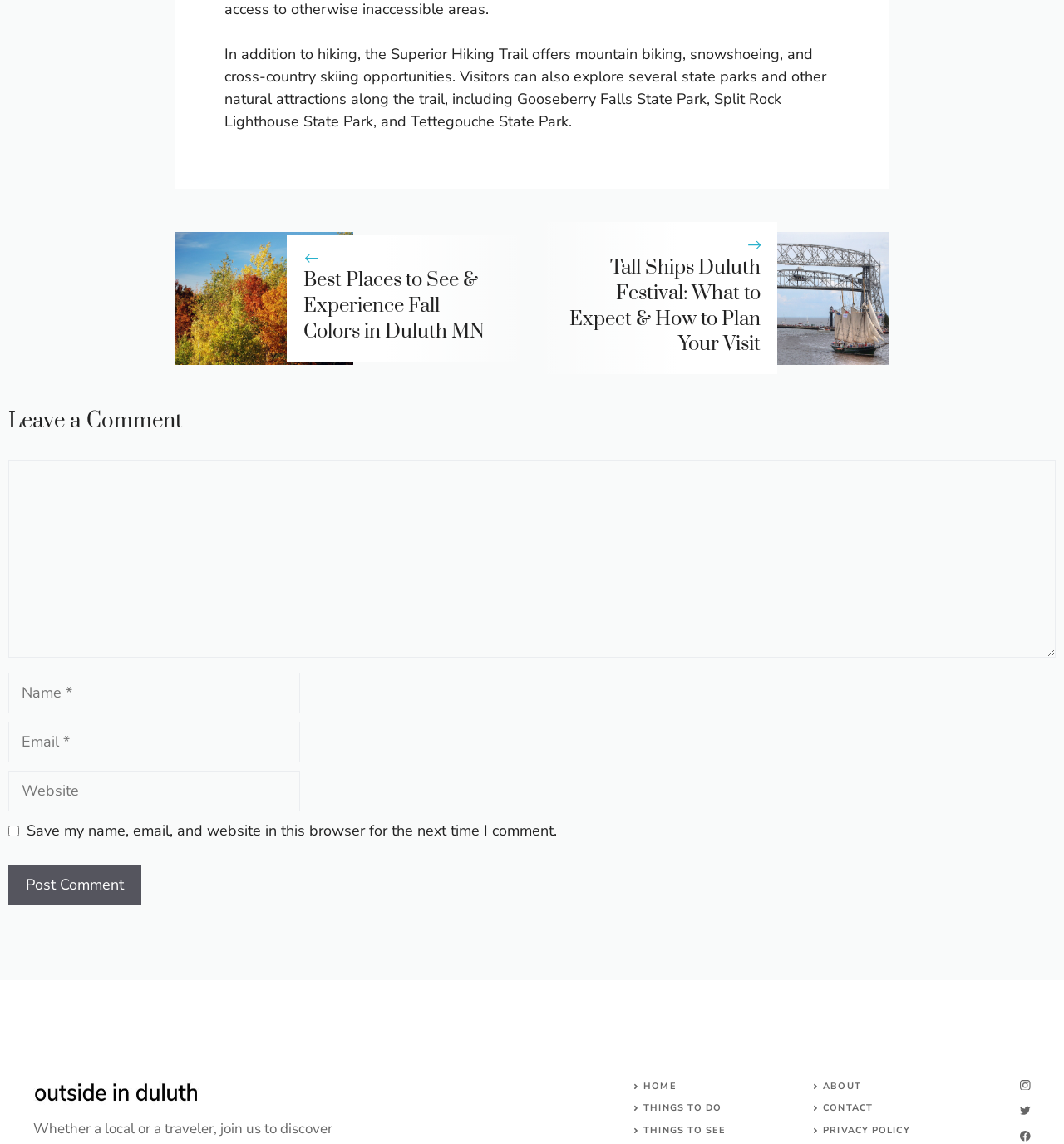Please respond to the question using a single word or phrase:
How many social media links are displayed at the bottom of the webpage?

3